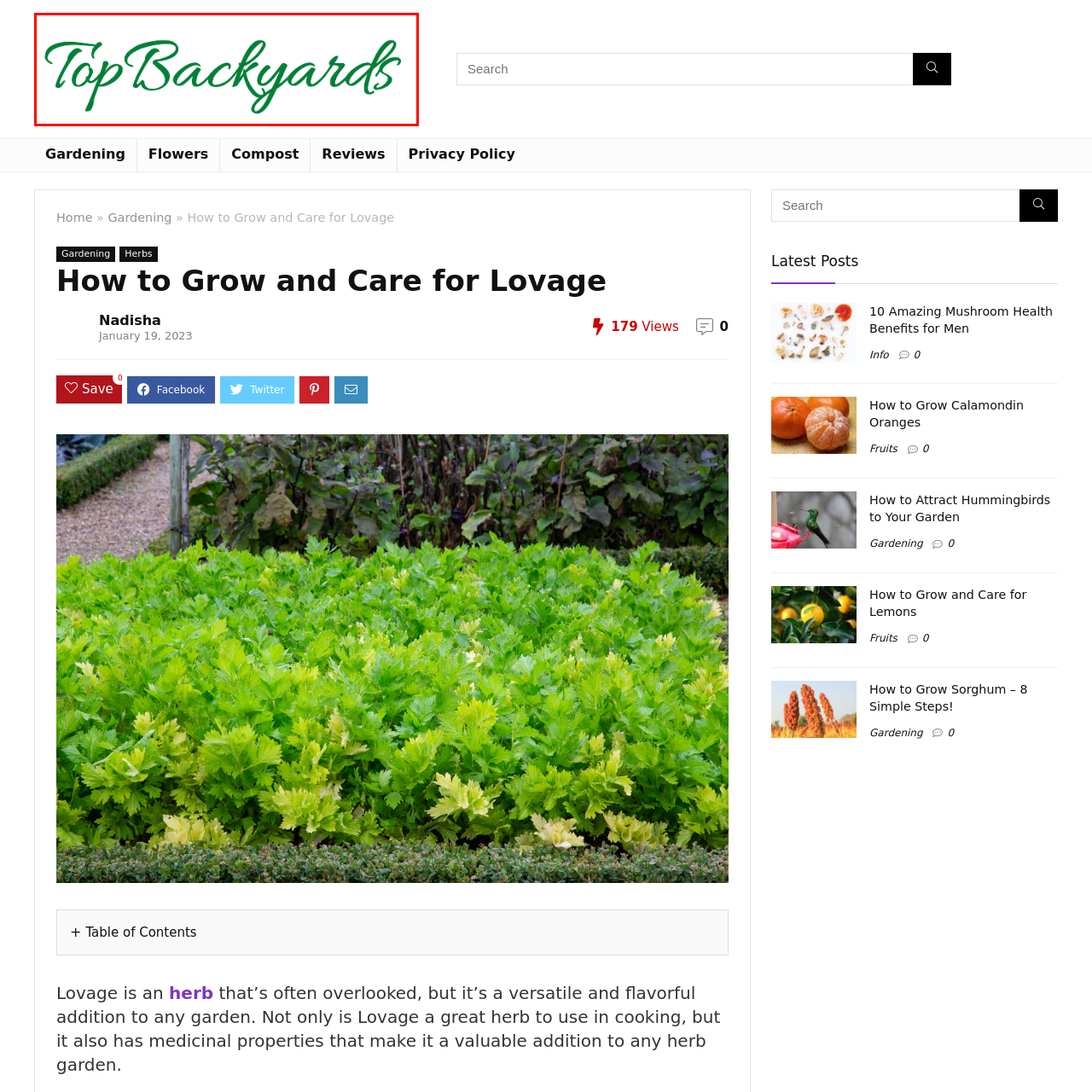View the image highlighted in red and provide one word or phrase: What is the main theme of the platform?

Gardening and outdoor living